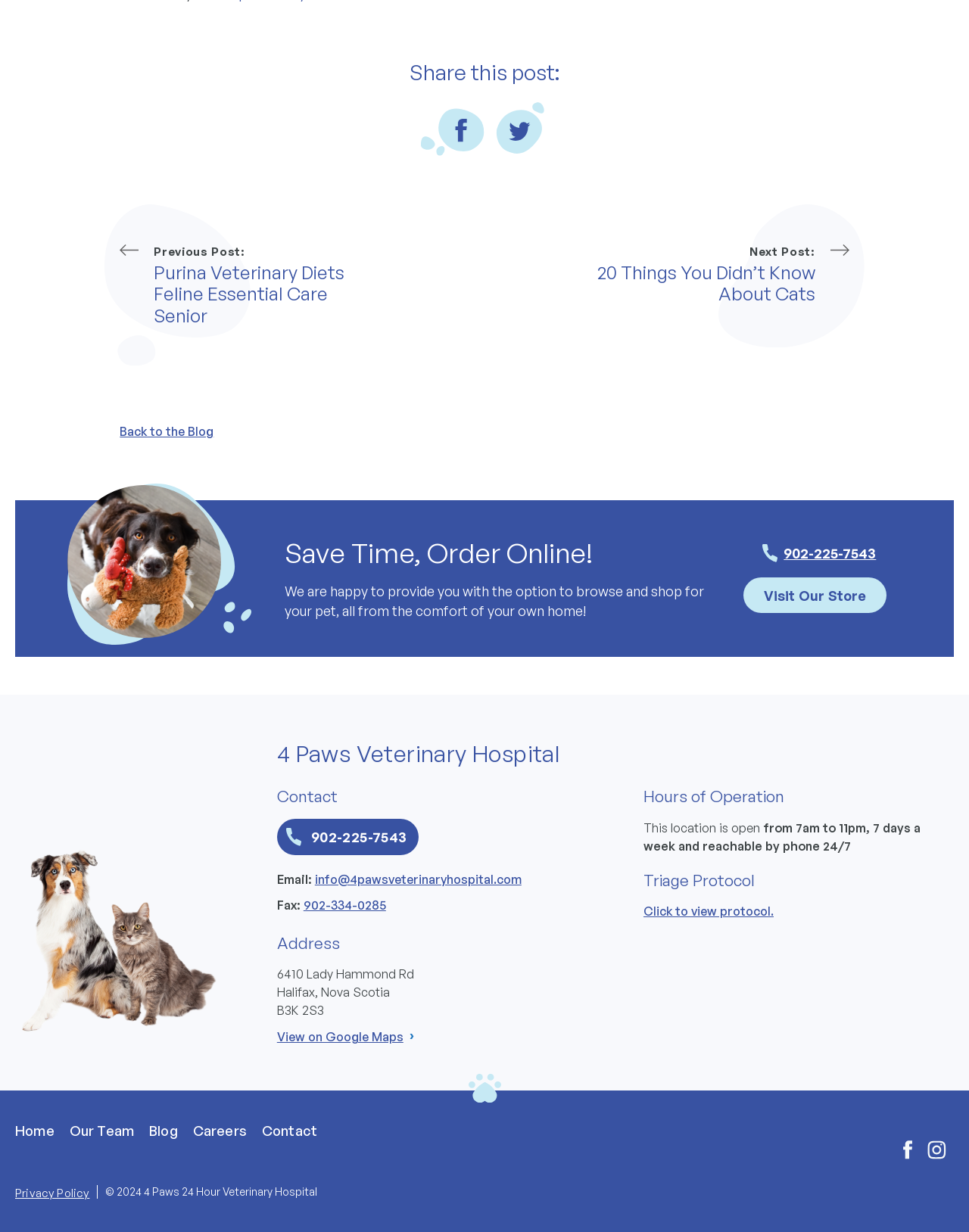Carefully observe the image and respond to the question with a detailed answer:
What are the hours of operation for this location?

I found the answer by looking at the static text element with the text 'from 7am to 11pm, 7 days a week and reachable by phone 24/7' located at [0.664, 0.666, 0.95, 0.693]. This text describes the hours of operation for this location.